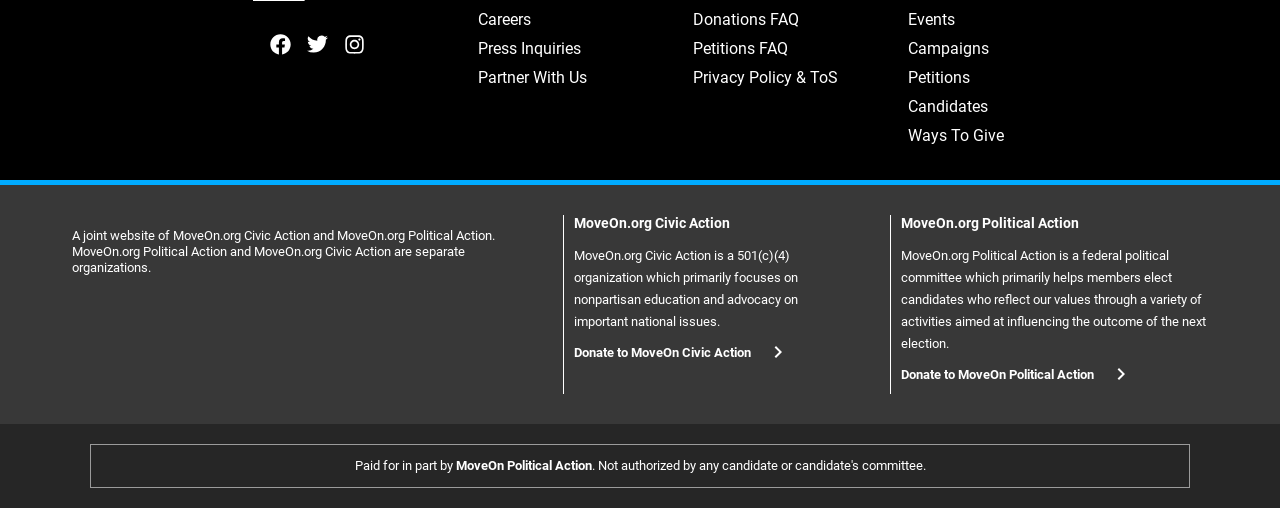What type of organization is MoveOn.org Civic Action?
Analyze the image and deliver a detailed answer to the question.

I found this information by looking at the StaticText element with the text 'MoveOn.org Civic Action is a 501(c)(4) organization which primarily focuses on nonpartisan education and advocacy on important national issues.' This text is located below the heading 'MoveOn.org Civic Action'.